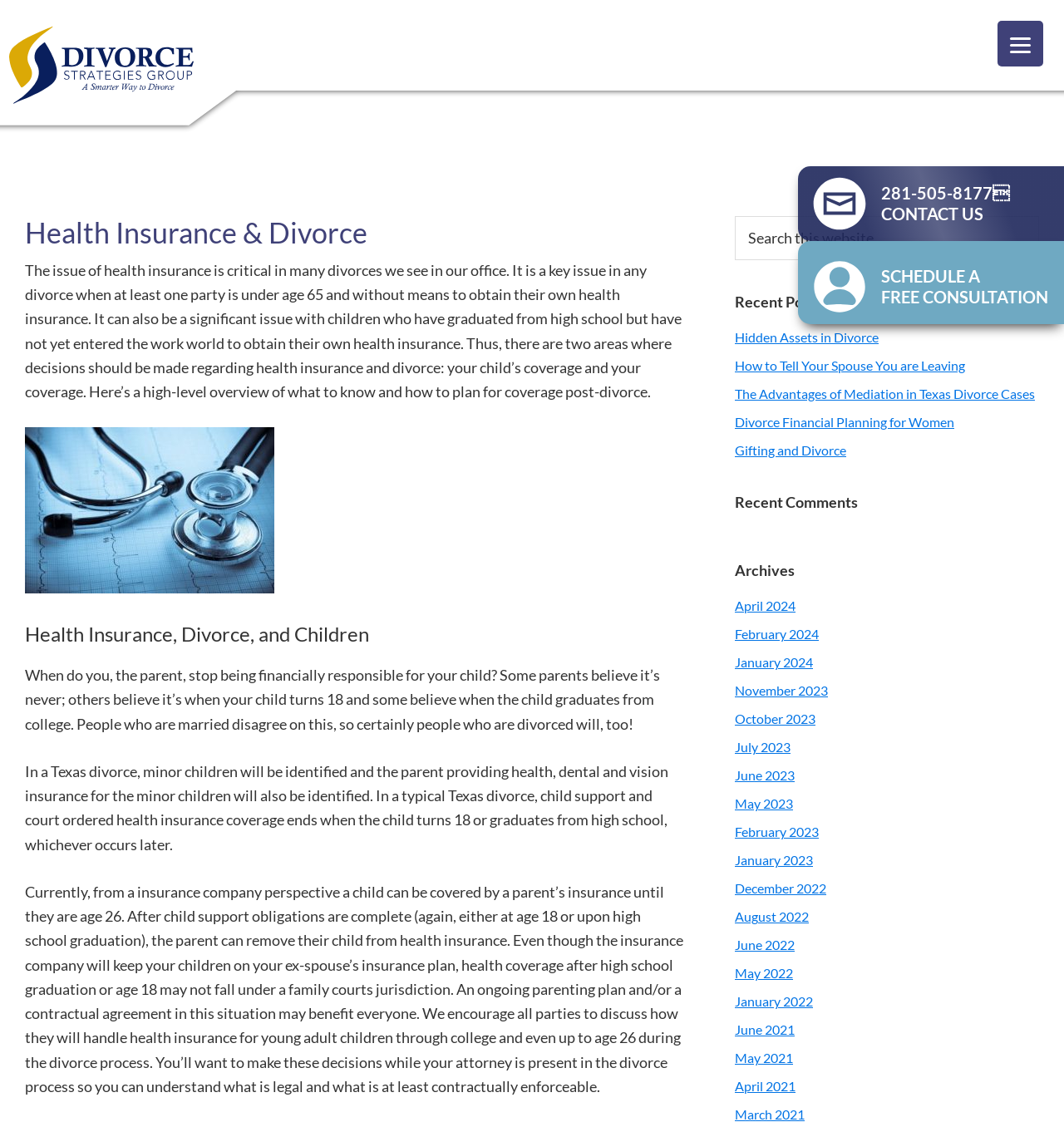Answer this question using a single word or a brief phrase:
What is the purpose of the 'Search this website' feature?

To find specific content